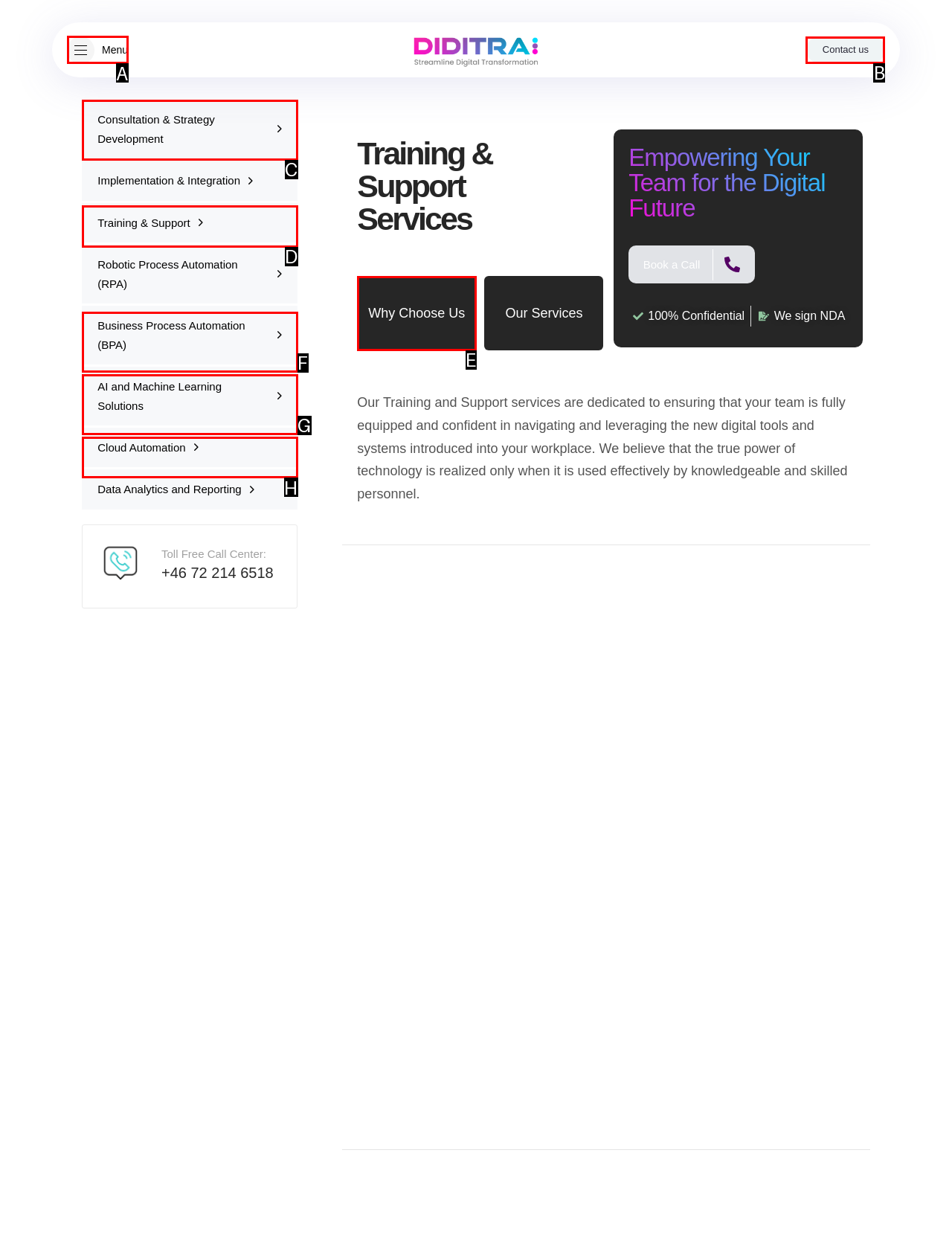Determine which HTML element fits the description: AI and Machine Learning Solutions. Answer with the letter corresponding to the correct choice.

G